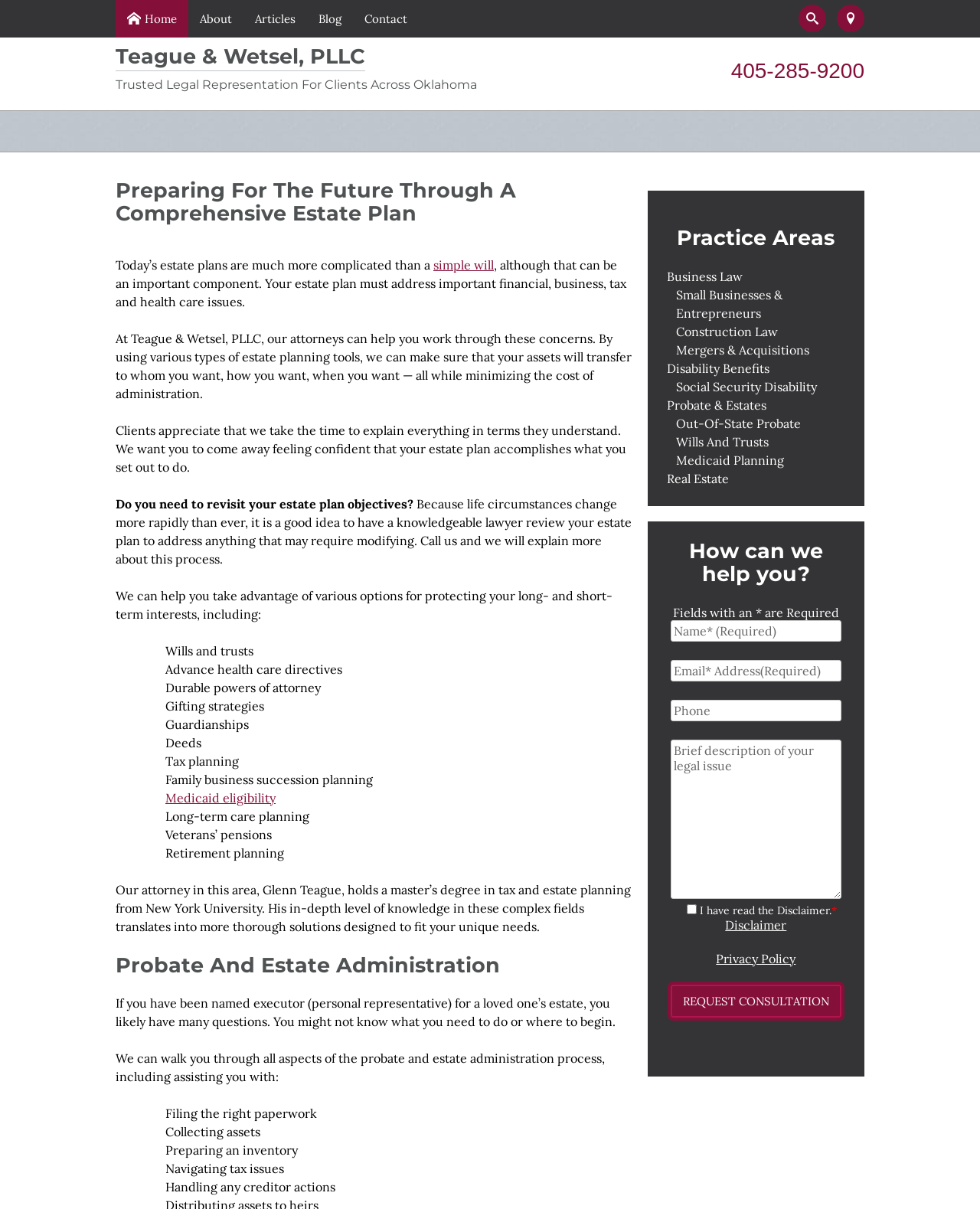Please predict the bounding box coordinates (top-left x, top-left y, bottom-right x, bottom-right y) for the UI element in the screenshot that fits the description: Medicaid Planning

[0.69, 0.374, 0.8, 0.387]